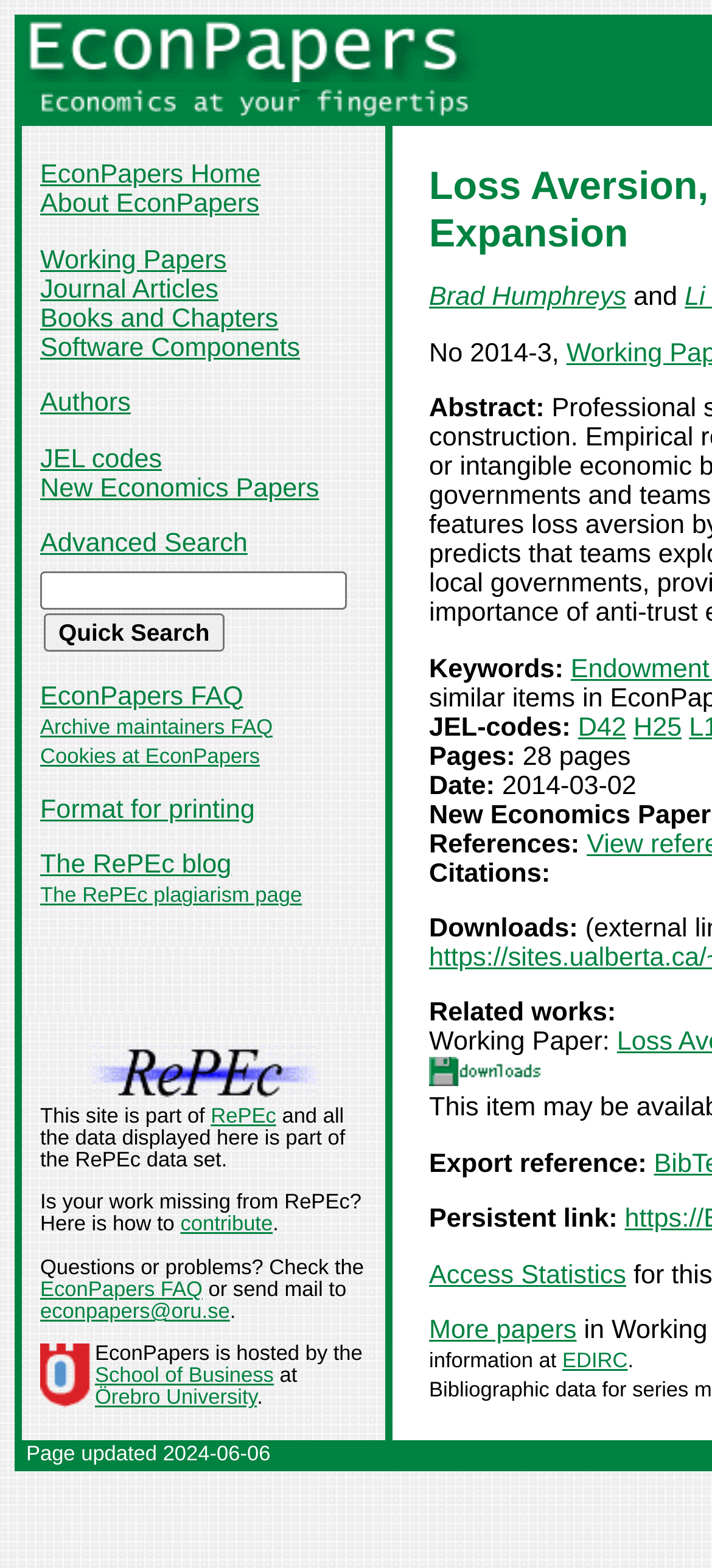Determine the coordinates of the bounding box for the clickable area needed to execute this instruction: "click on the link to read more about packing and moving tips".

None